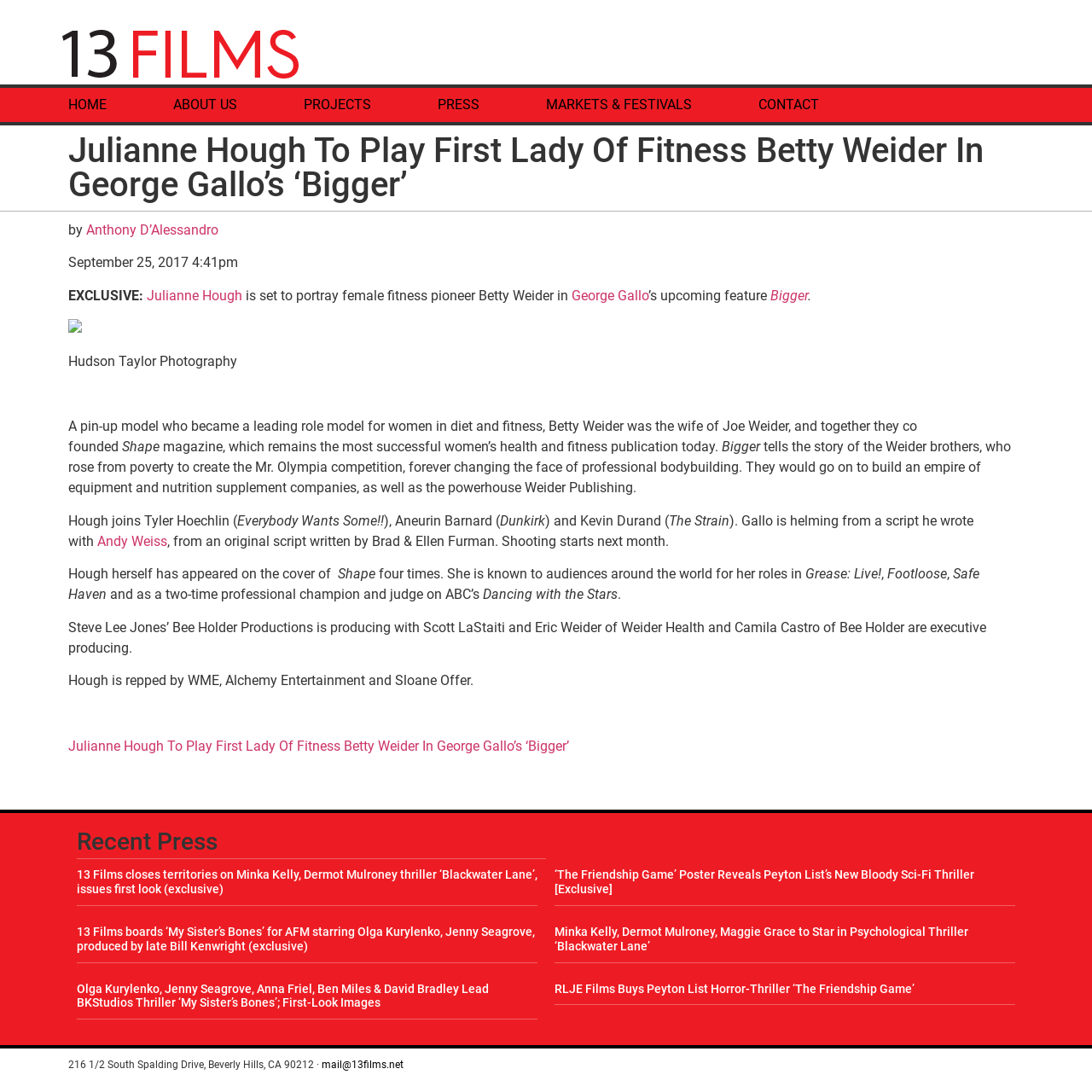What is the name of the magazine that Julianne Hough has appeared on the cover of four times?
Please respond to the question with as much detail as possible.

I found the answer by reading the text content of the webpage, specifically the paragraph that mentions 'Hough herself has appeared on the cover of Shape four times.'